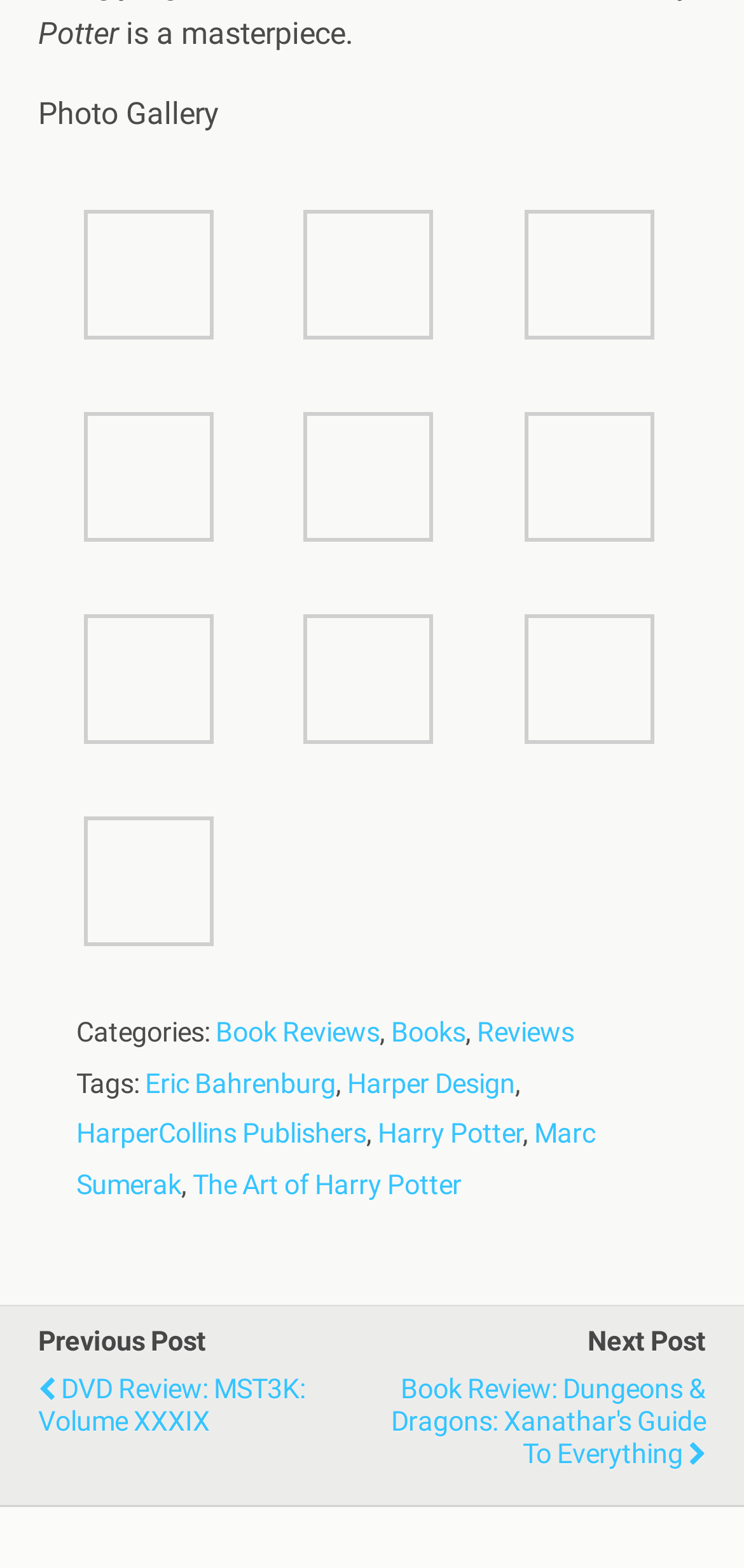What is the name of the photo gallery?
From the image, provide a succinct answer in one word or a short phrase.

Photo Gallery